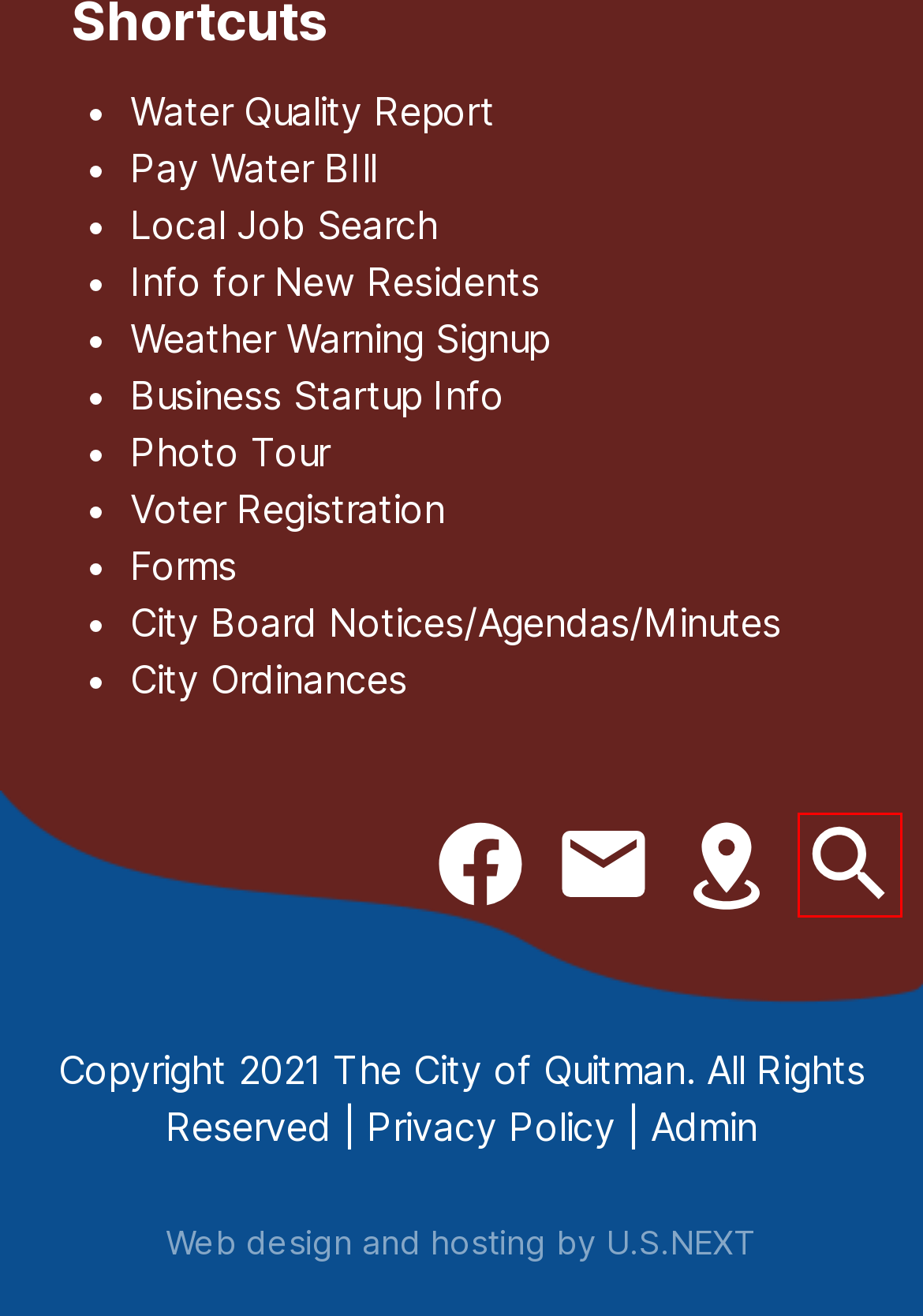A screenshot of a webpage is given, featuring a red bounding box around a UI element. Please choose the webpage description that best aligns with the new webpage after clicking the element in the bounding box. These are the descriptions:
A. Local Job Search - Quitman, Mississippi
B. City Ordinances - Quitman, Mississippi
C. Community Notification Enrollment
D. Contact Us - Quitman, Mississippi
E. Search - Quitman, Mississippi
F. City Board Notices/Agendas/Minutes - Quitman, Mississippi
G. Privacy Policy - Quitman, Mississippi
H. Business Startup Info - Quitman, Mississippi

E